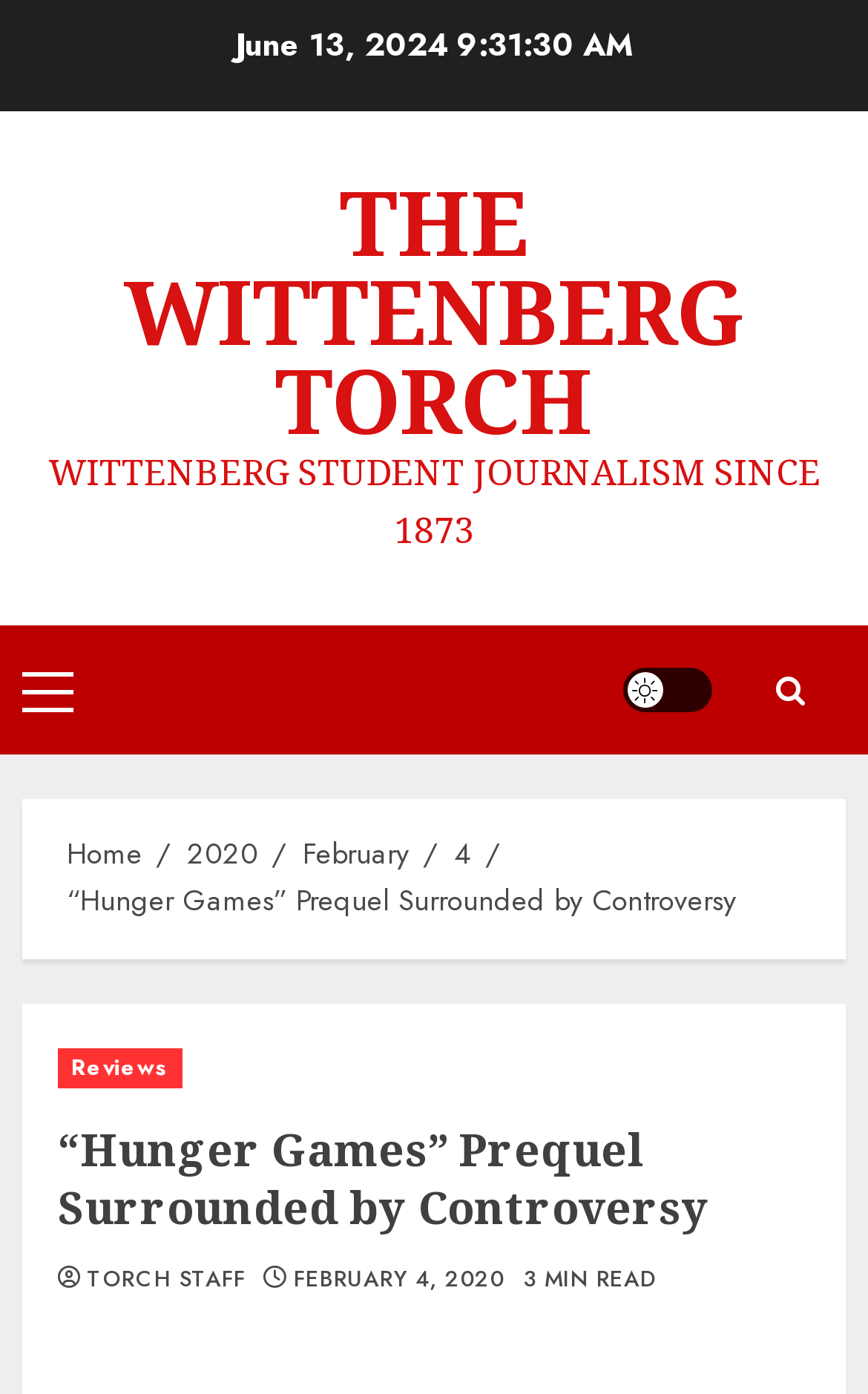Determine the bounding box coordinates of the element's region needed to click to follow the instruction: "Read reviews". Provide these coordinates as four float numbers between 0 and 1, formatted as [left, top, right, bottom].

[0.067, 0.752, 0.209, 0.78]